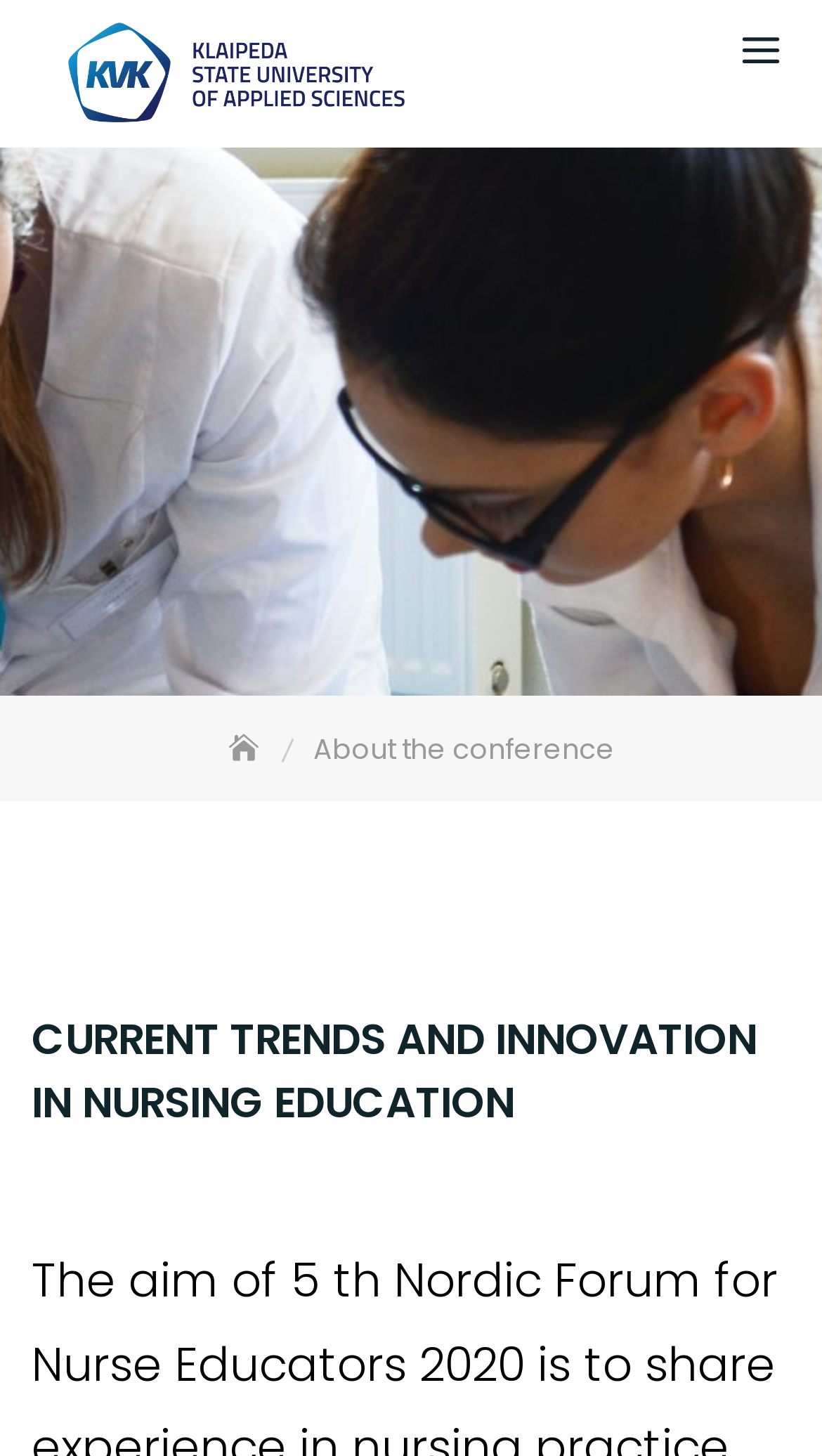Provide a short answer using a single word or phrase for the following question: 
What is the name of the conference?

5th Nordic Forum for Nurse Educators 2020